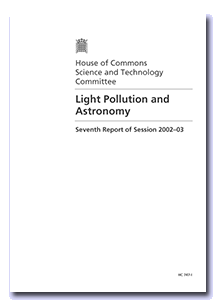What is the purpose of the report?
Give a detailed explanation using the information visible in the image.

The purpose of the report is to raise awareness and promote discussions surrounding light pollution, as stated in the caption, which highlights its implications for both science and the environment.